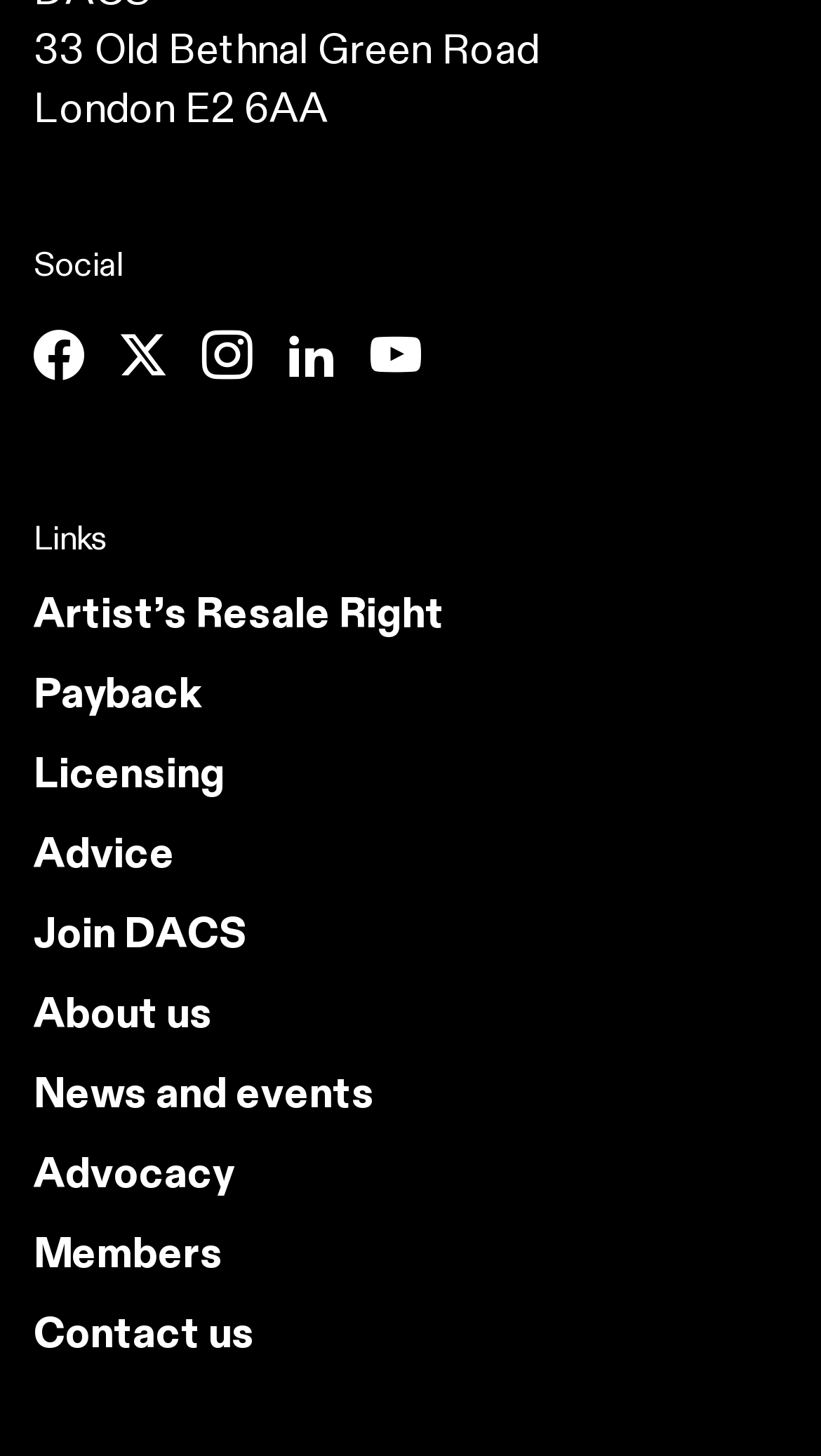Highlight the bounding box coordinates of the region I should click on to meet the following instruction: "View Artist’s Resale Right".

[0.041, 0.409, 0.541, 0.438]